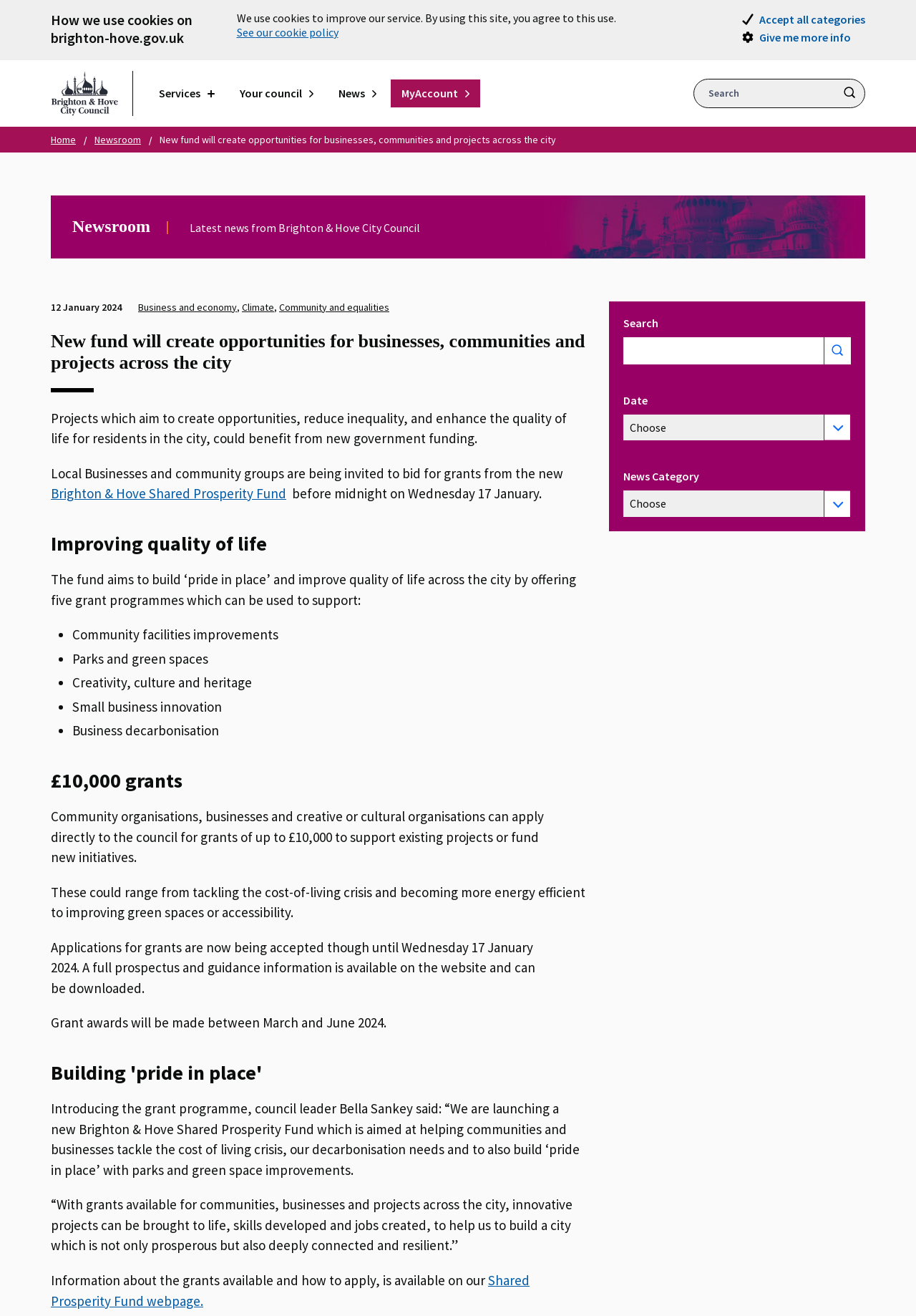Look at the image and answer the question in detail:
What is the deadline for grant applications?

I found the answer by reading the text content of the webpage, specifically the section that talks about the Brighton & Hove Shared Prosperity Fund. The text mentions that applications for grants are now being accepted until Wednesday 17 January 2024.